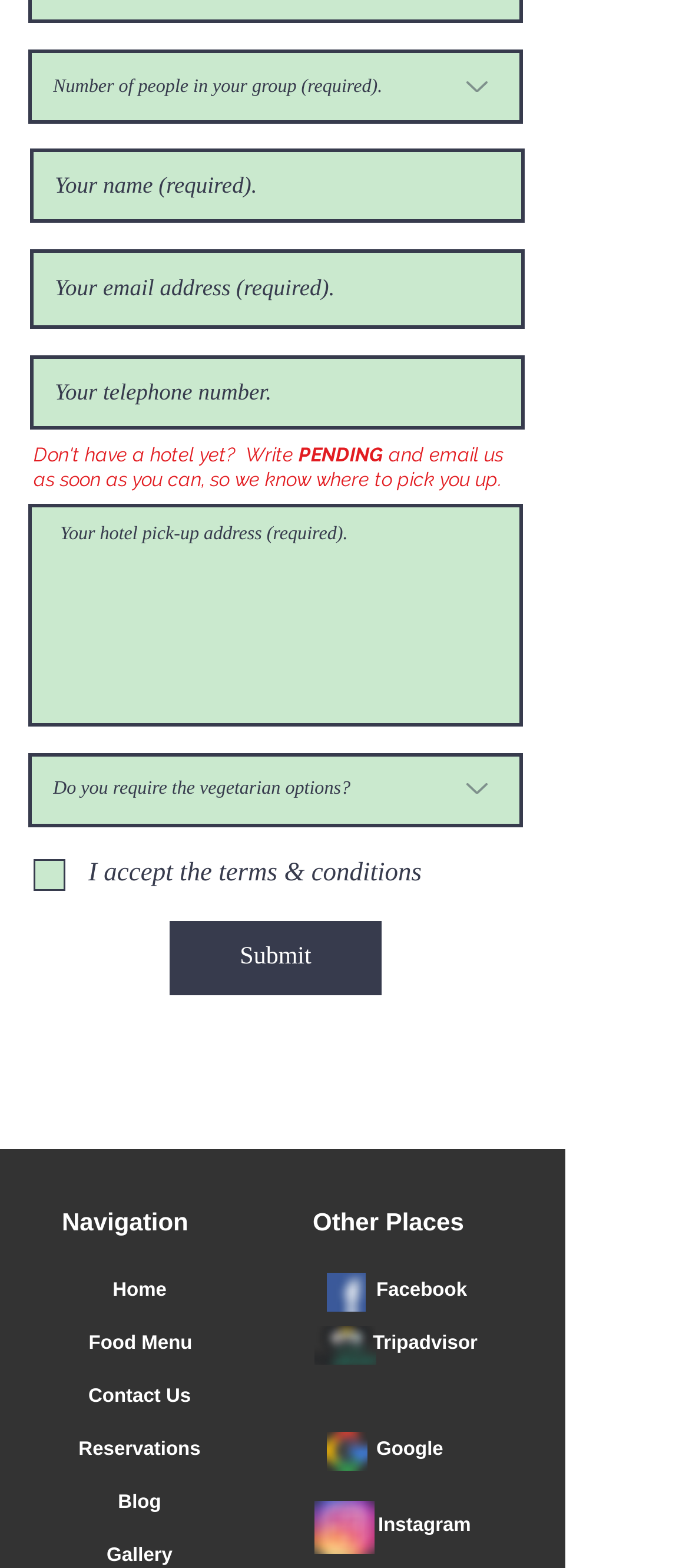What is the purpose of the checkbox?
Look at the image and respond with a single word or a short phrase.

To accept terms & conditions